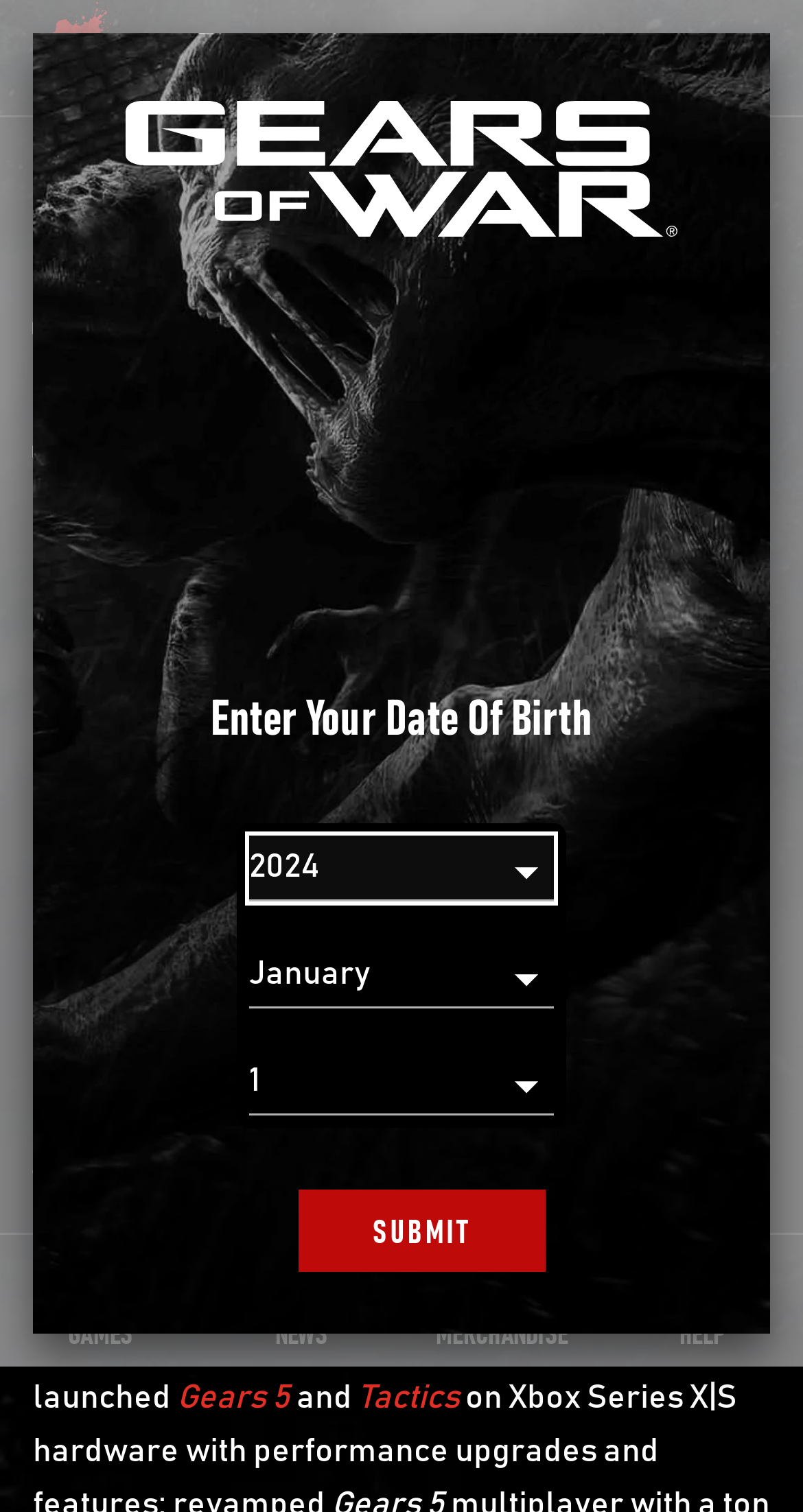Based on the visual content of the image, answer the question thoroughly: What is the purpose of the dialog box?

The dialog box is used to enter the user's date of birth, as indicated by the heading 'Enter Your Date Of Birth' and the comboboxes for 'Year', 'Month', and 'Day'.